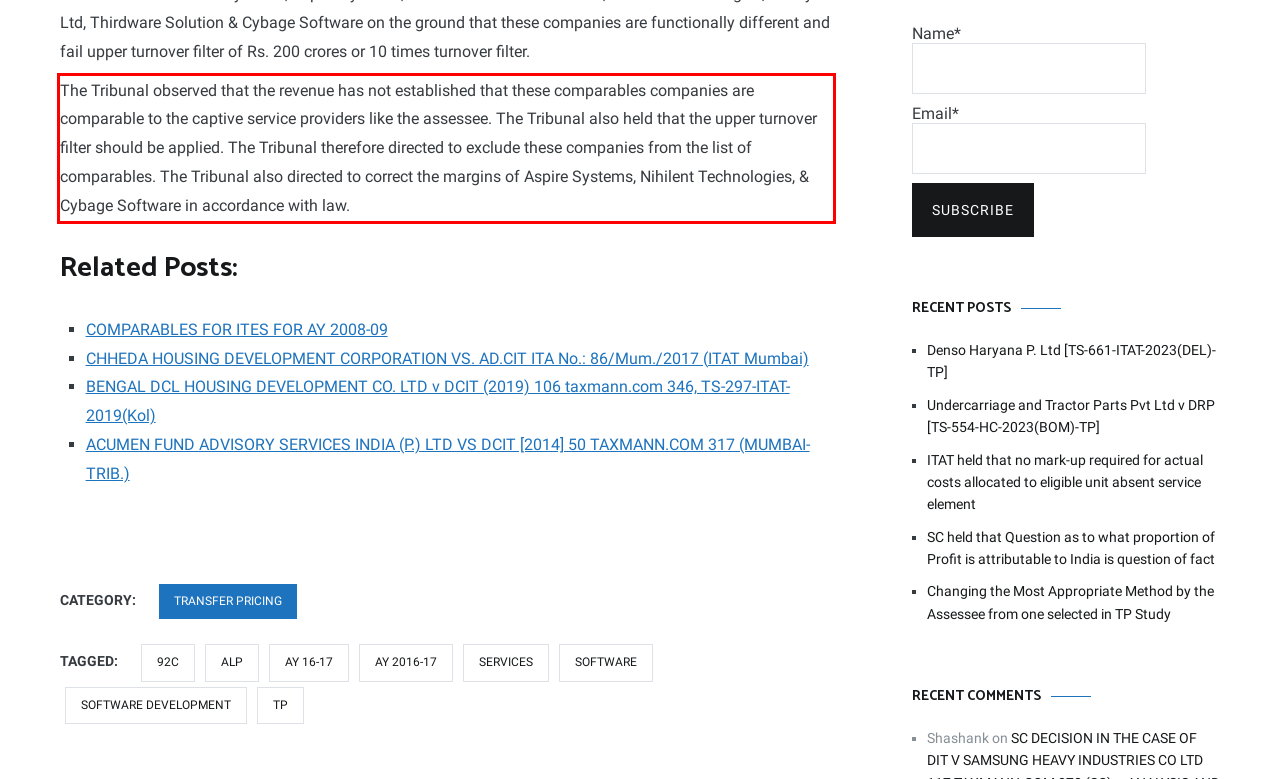Identify and extract the text within the red rectangle in the screenshot of the webpage.

The Tribunal observed that the revenue has not established that these comparables companies are comparable to the captive service providers like the assessee. The Tribunal also held that the upper turnover filter should be applied. The Tribunal therefore directed to exclude these companies from the list of comparables. The Tribunal also directed to correct the margins of Aspire Systems, Nihilent Technologies, & Cybage Software in accordance with law.